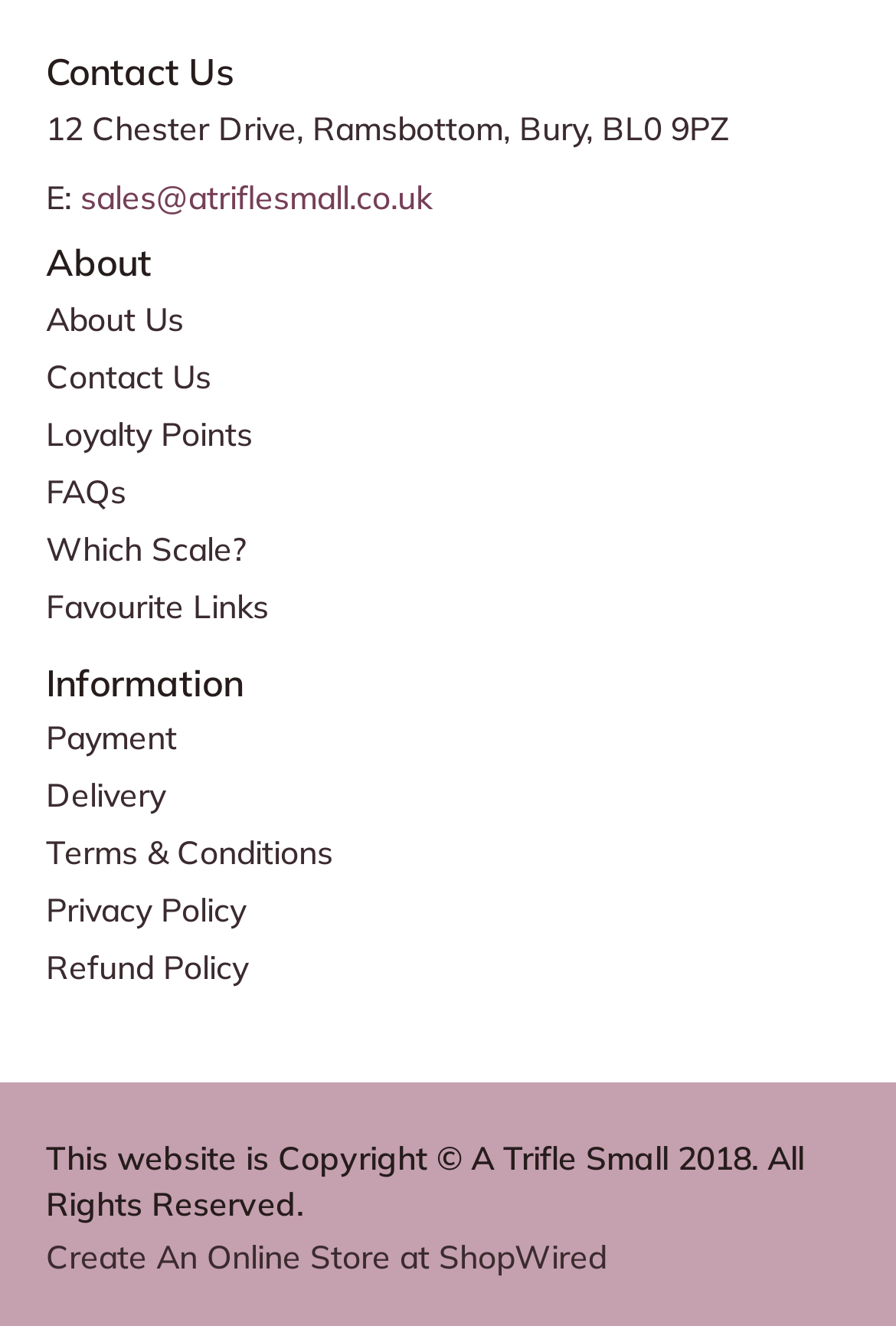Refer to the image and answer the question with as much detail as possible: What is the company's address?

I found the company's address by looking at the static text element that contains the address information, which is '12 Chester Drive, Ramsbottom, Bury, BL0 9PZ'.